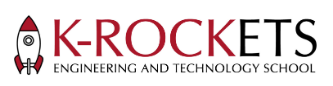Create a vivid and detailed description of the image.

The image features the logo of K-ROCKETS Engineering and Technology School. It showcases a playful design incorporating a rocket icon, suggesting a focus on innovation and science, particularly in fields related to aerospace and technology. The name "K-ROCKETS" is prominently displayed, with a bold red color that captures attention. Below the name, the words "Engineering and Technology School" are written in a more subdued font, emphasizing the institution's educational mission. This logo reflects the school's commitment to engaging students in science, technology, engineering, and mathematics (STEM) activities, particularly those that inspire creativity and understanding of flight, such as building paper airplanes.